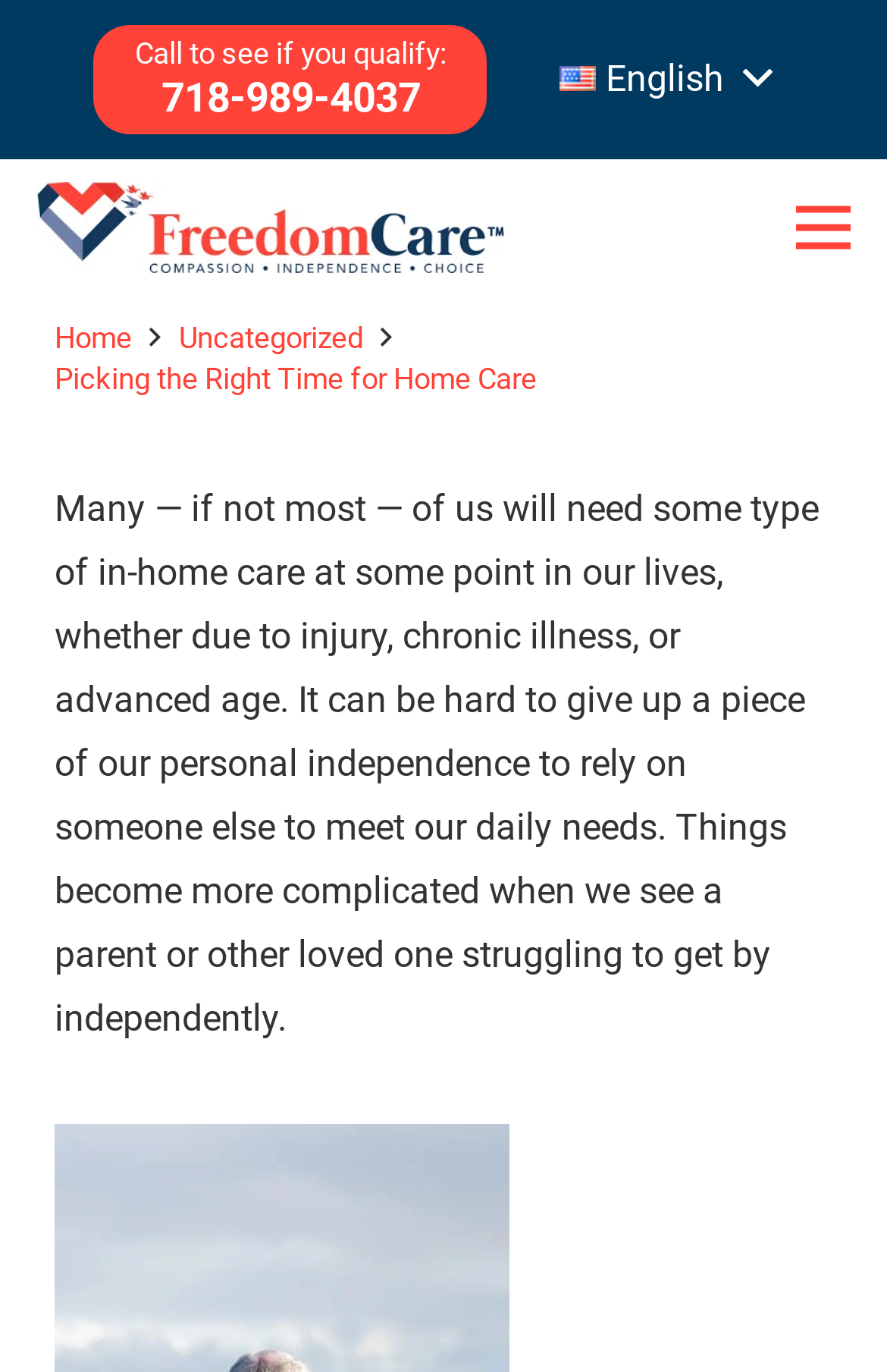Extract the bounding box for the UI element that matches this description: "Home".

[0.062, 0.234, 0.149, 0.259]